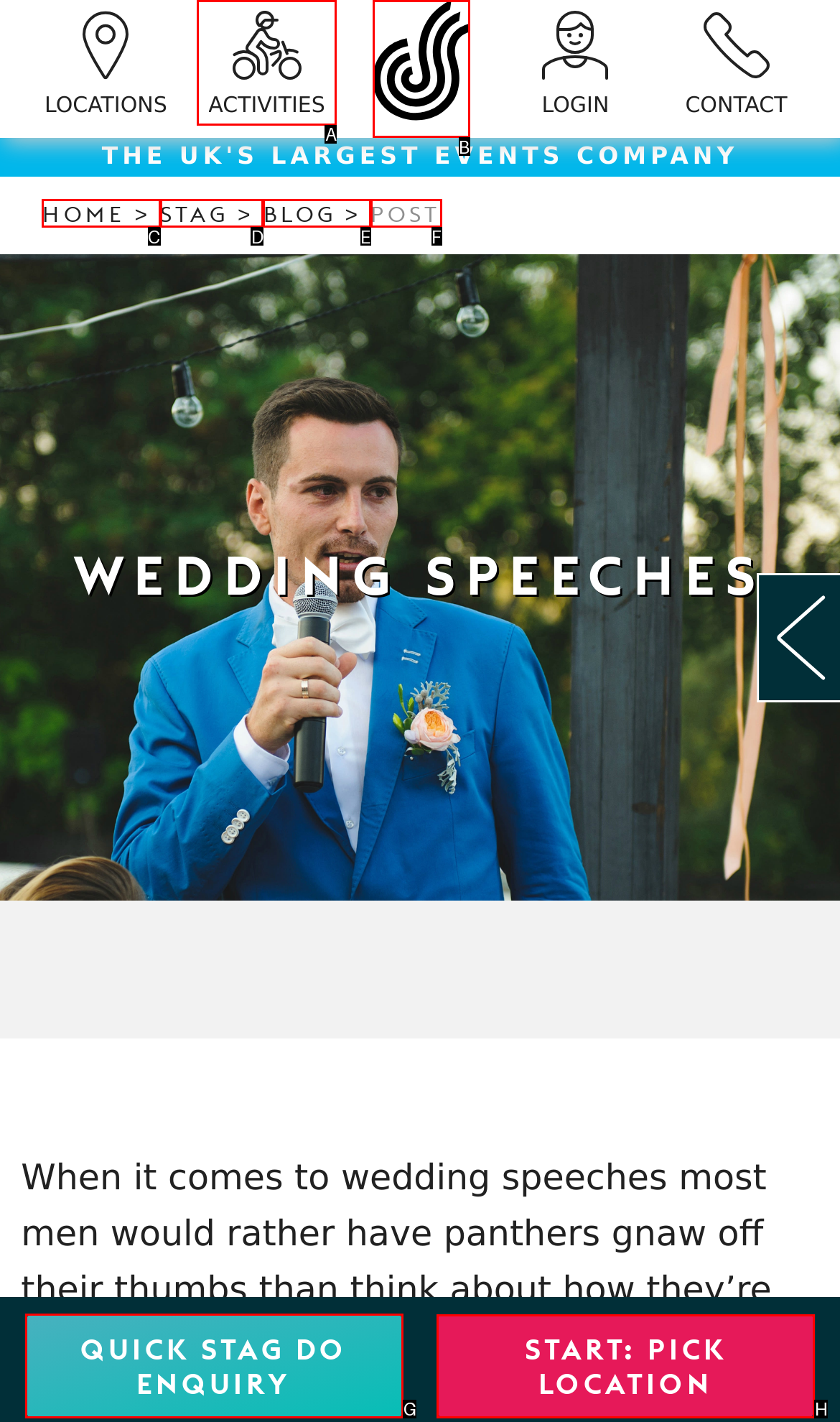Select the HTML element to finish the task: start a quick stag do enquiry Reply with the letter of the correct option.

G